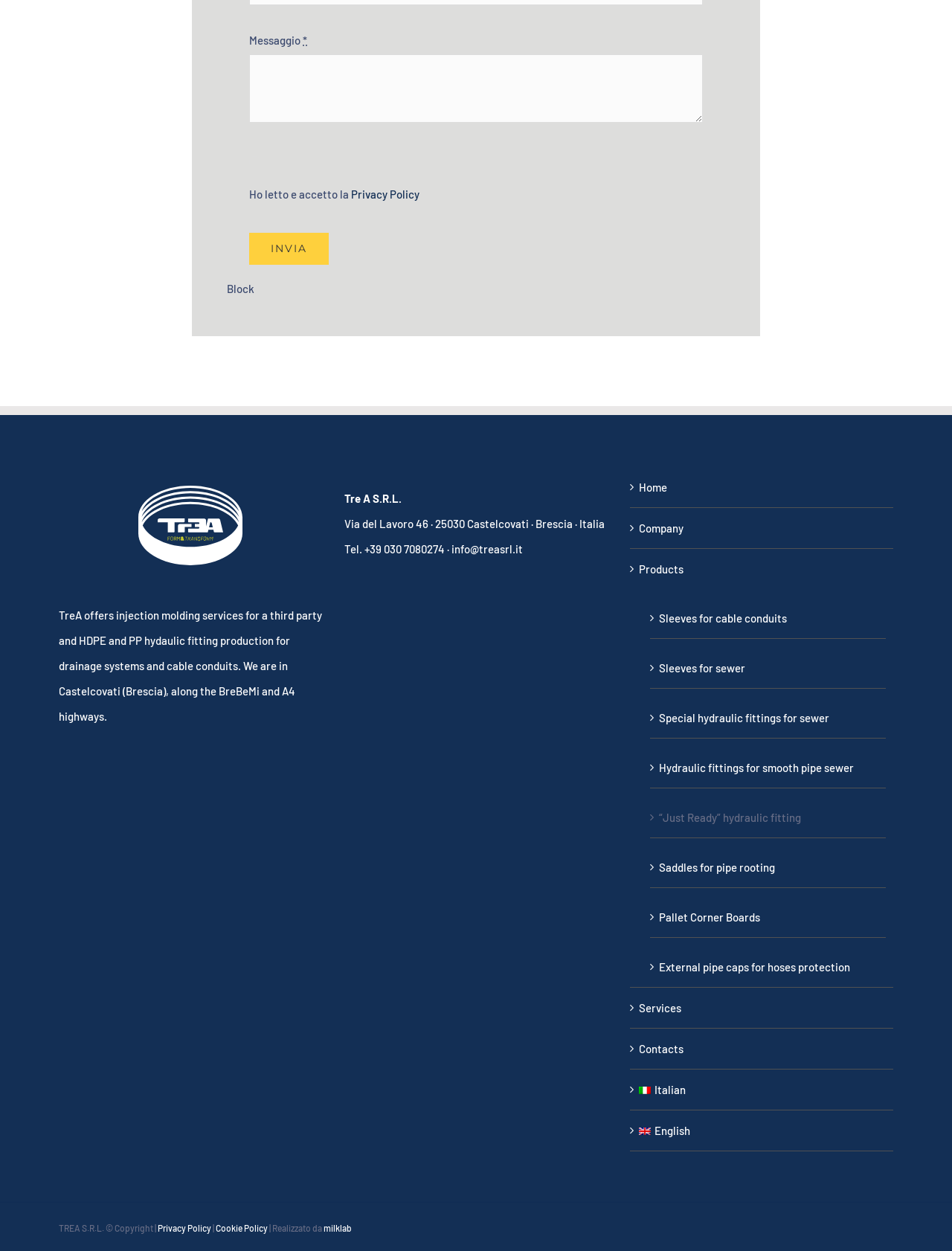Predict the bounding box of the UI element that fits this description: "Saddles for pipe rooting".

[0.692, 0.676, 0.923, 0.703]